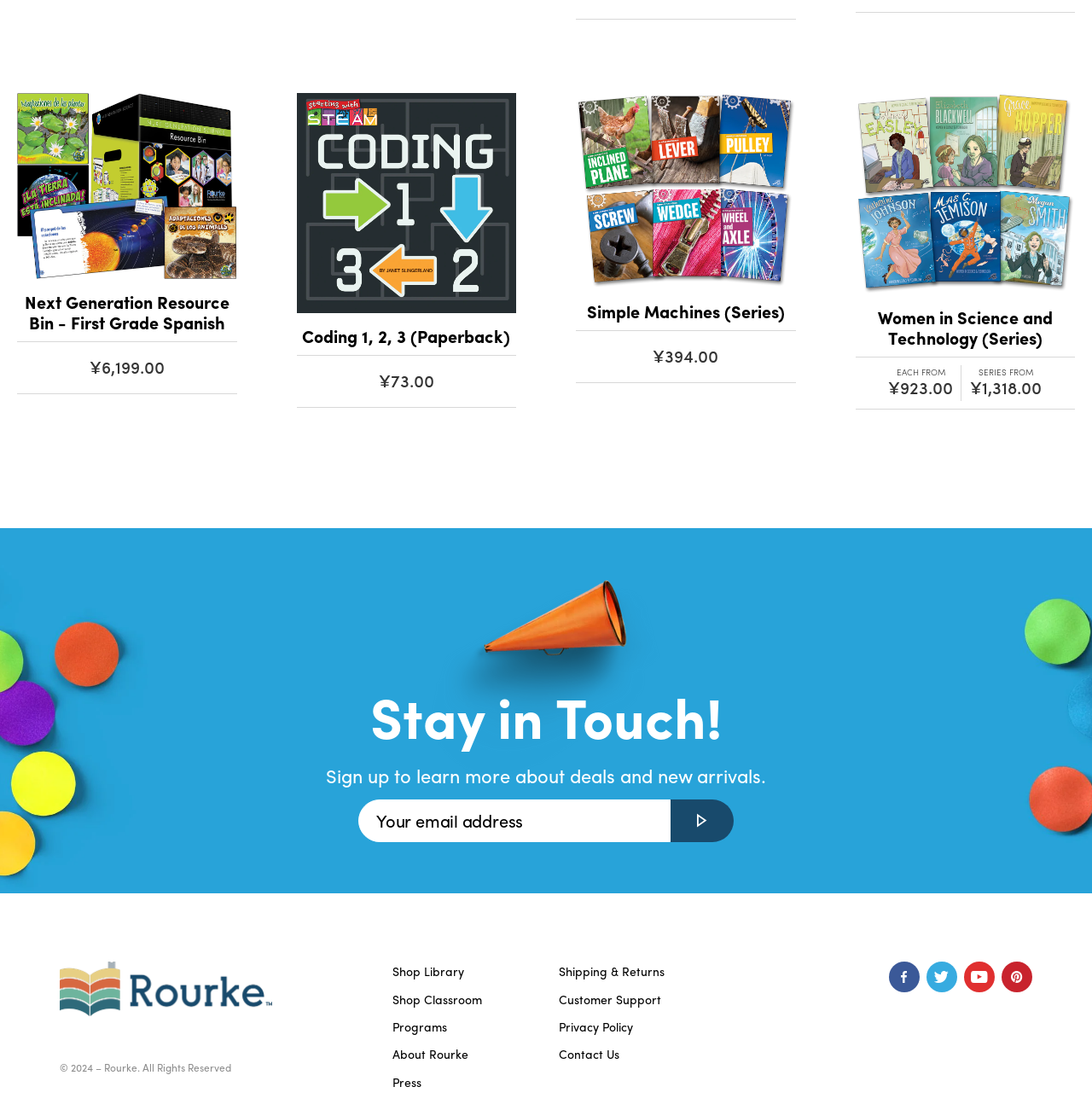Specify the bounding box coordinates of the area to click in order to execute this command: 'View the price of 2019 - Coding 1, 2, 3 (Paperback)'. The coordinates should consist of four float numbers ranging from 0 to 1, and should be formatted as [left, top, right, bottom].

[0.347, 0.329, 0.397, 0.351]